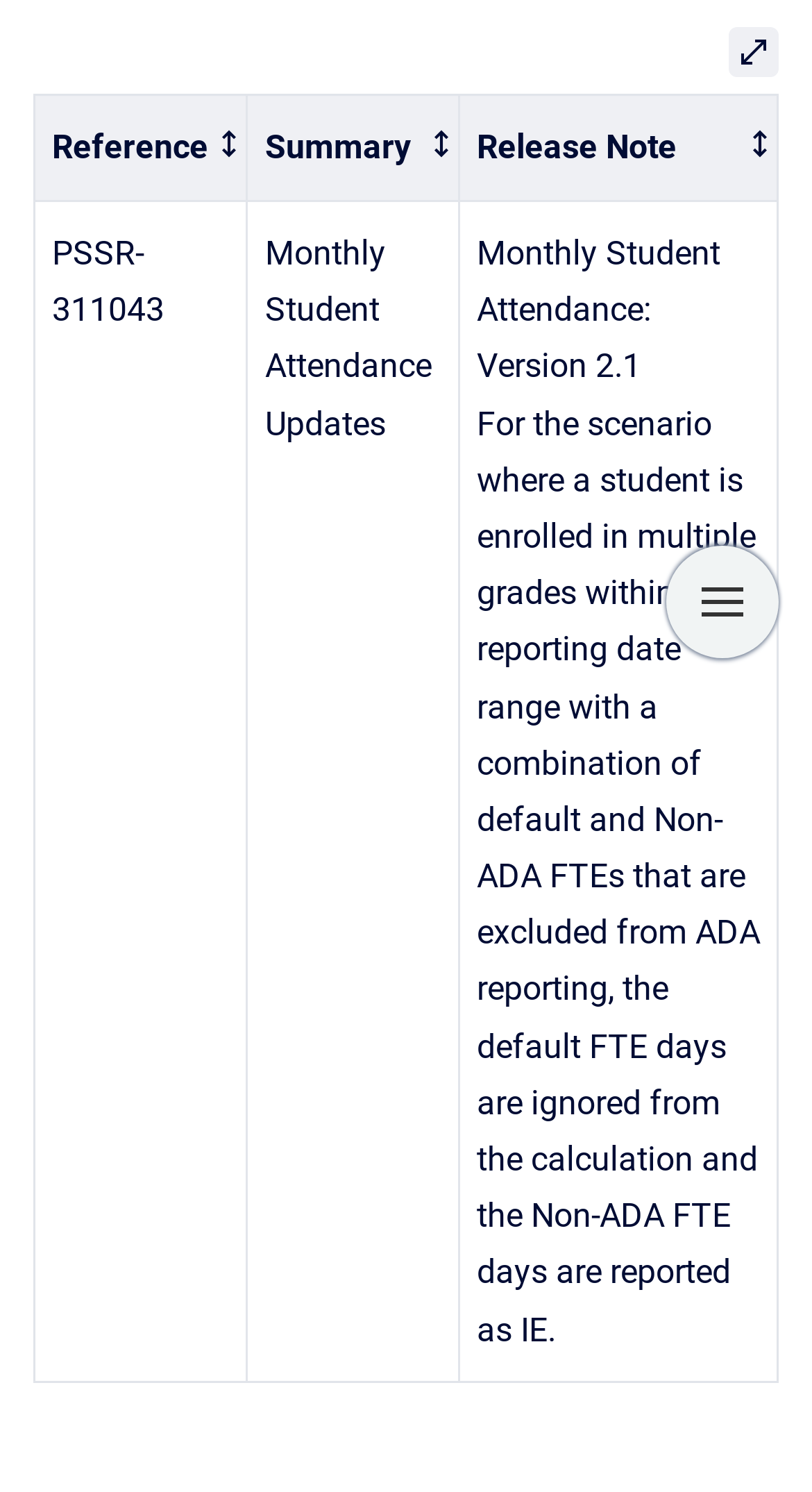Identify the bounding box coordinates for the UI element described as: "aria-label="Show navigation"".

[0.821, 0.366, 0.959, 0.441]